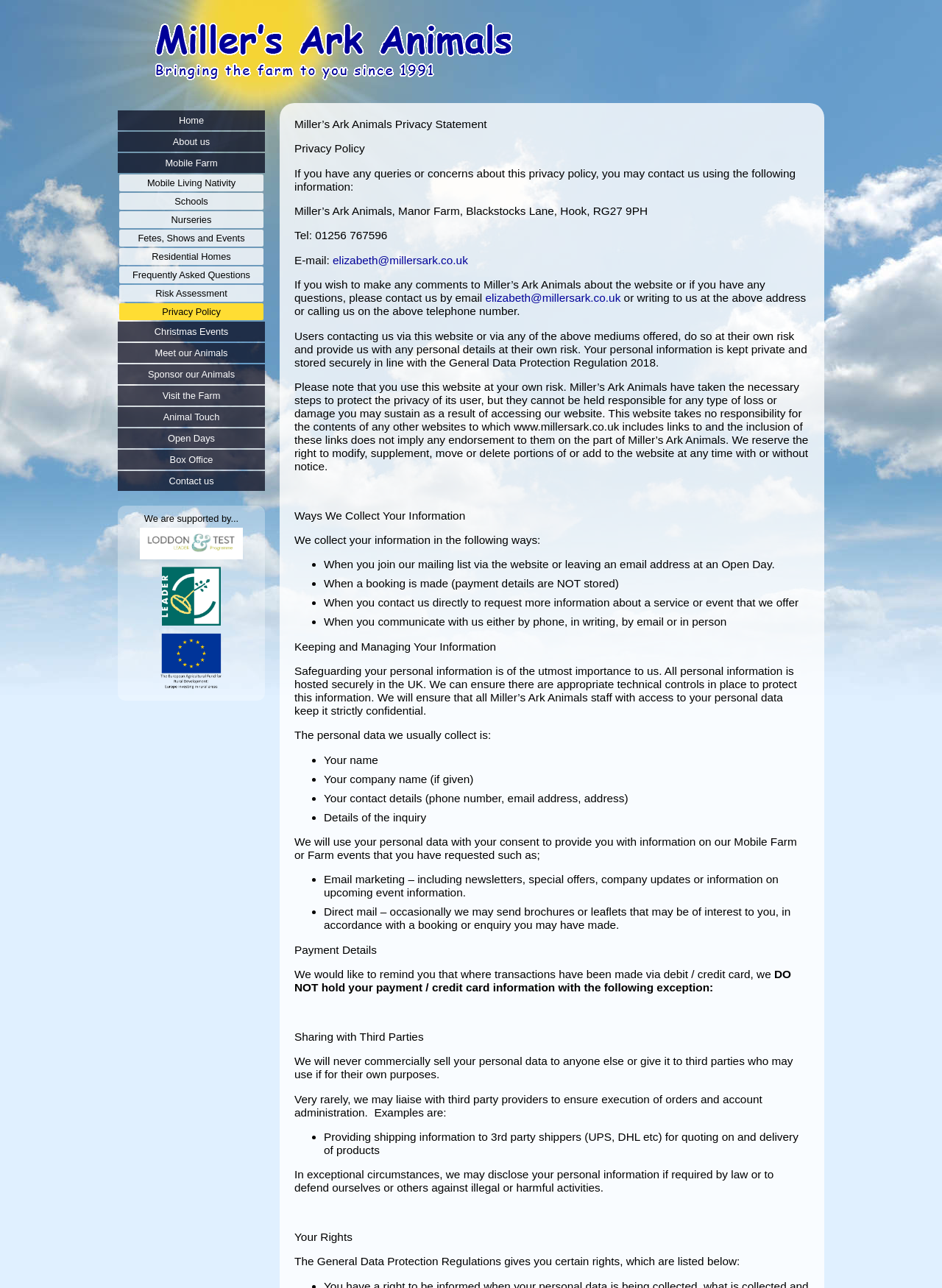Determine the bounding box coordinates of the element's region needed to click to follow the instruction: "Read more about Elizabeth Leon". Provide these coordinates as four float numbers between 0 and 1, formatted as [left, top, right, bottom].

None